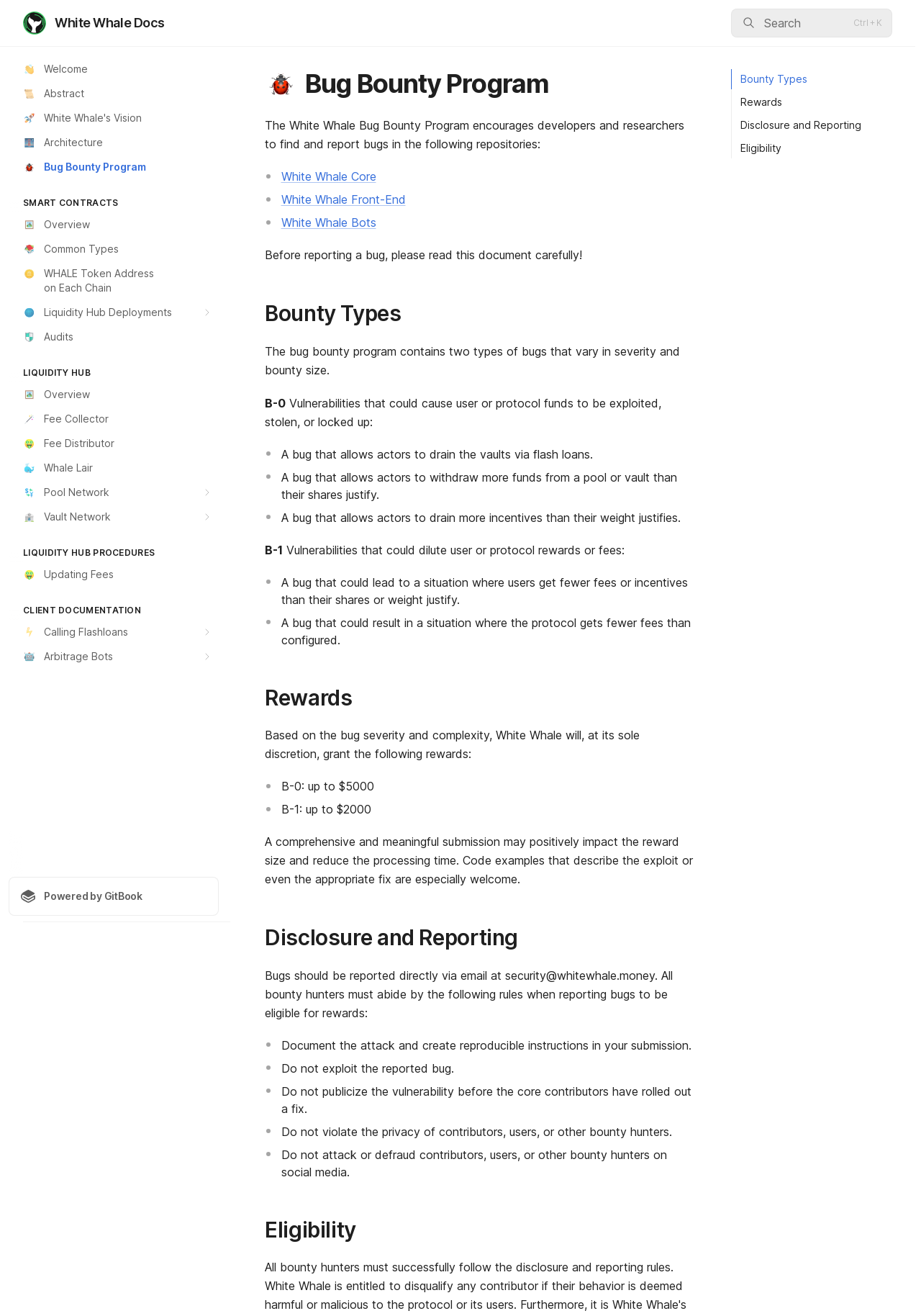Find the bounding box coordinates for the area that must be clicked to perform this action: "Click on the 'ABOUT MARGARET' link".

None